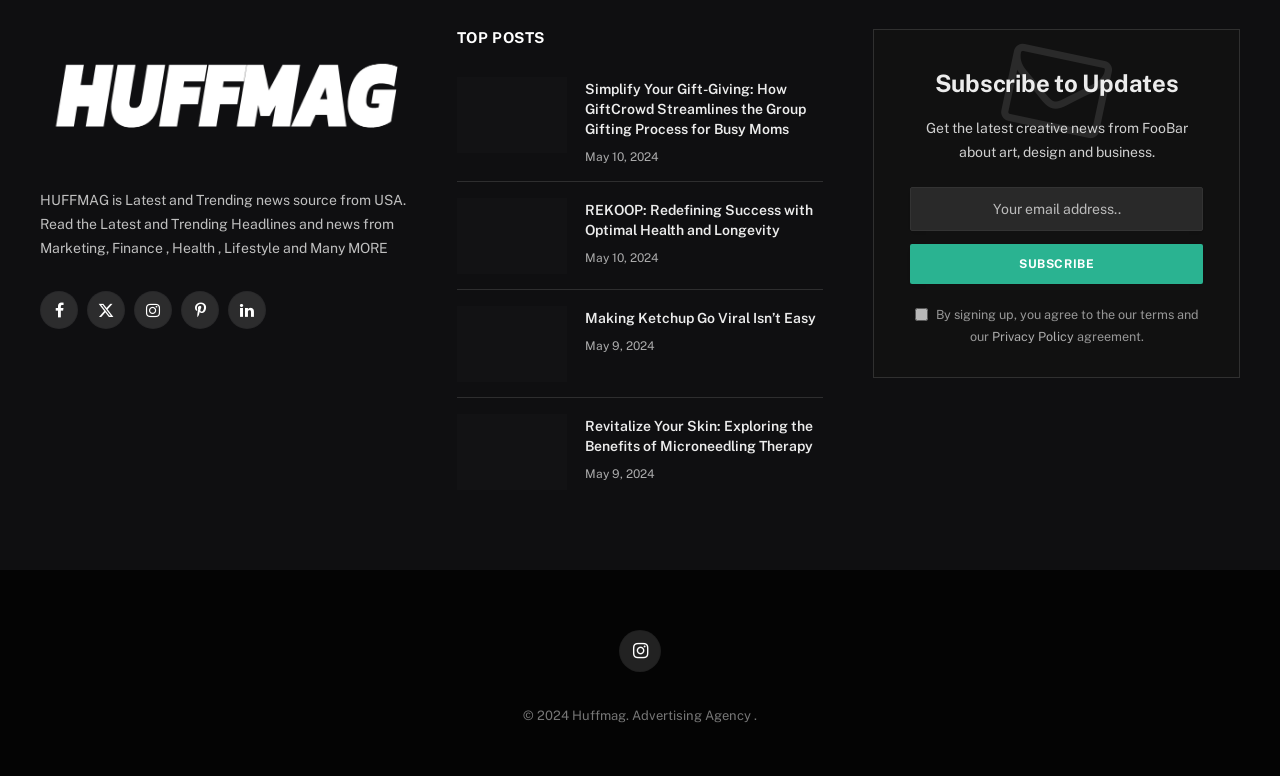Find the bounding box coordinates for the area that must be clicked to perform this action: "Click on Facebook link".

[0.031, 0.375, 0.061, 0.423]